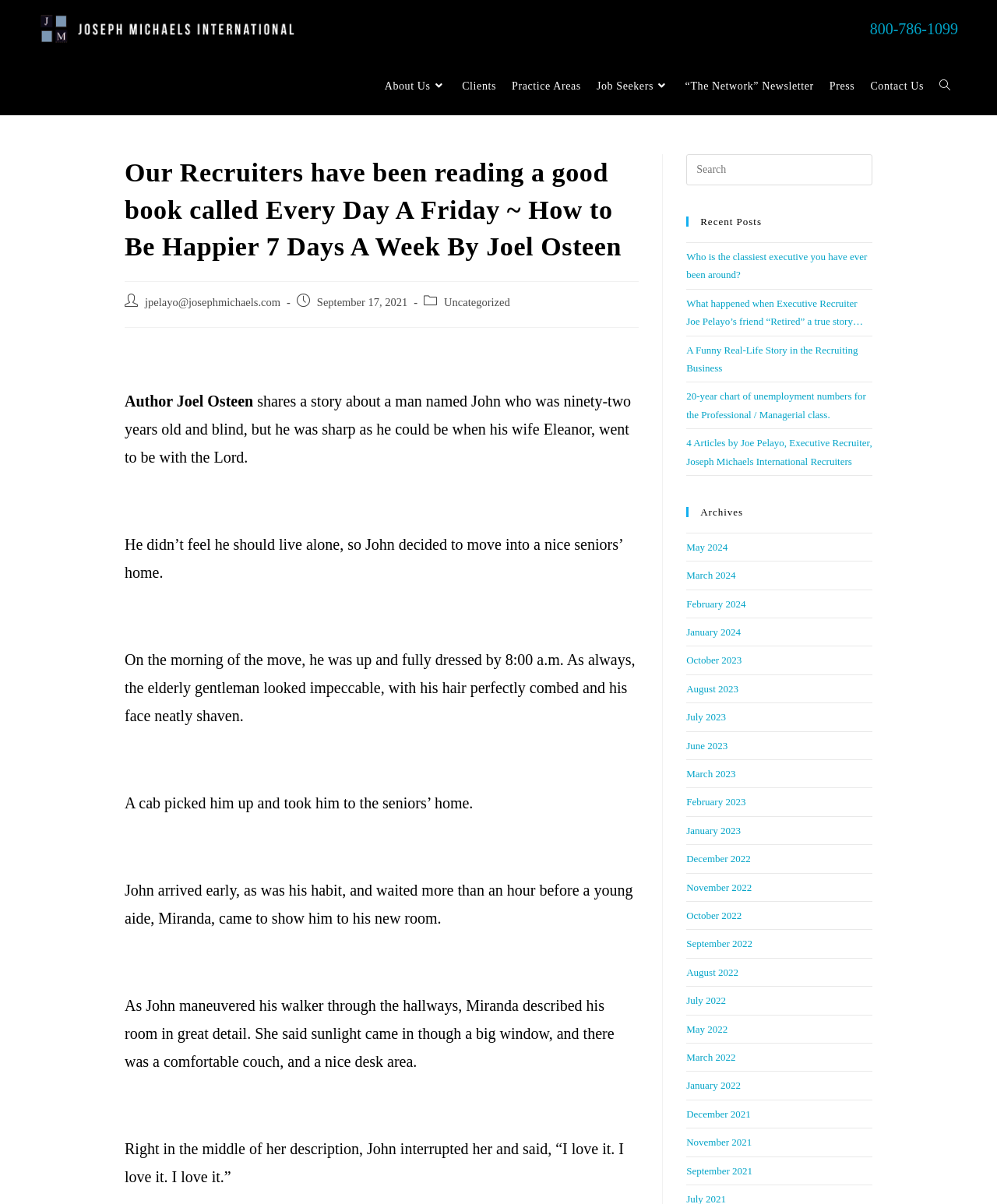Respond to the question below with a single word or phrase:
How many recent posts are listed?

4